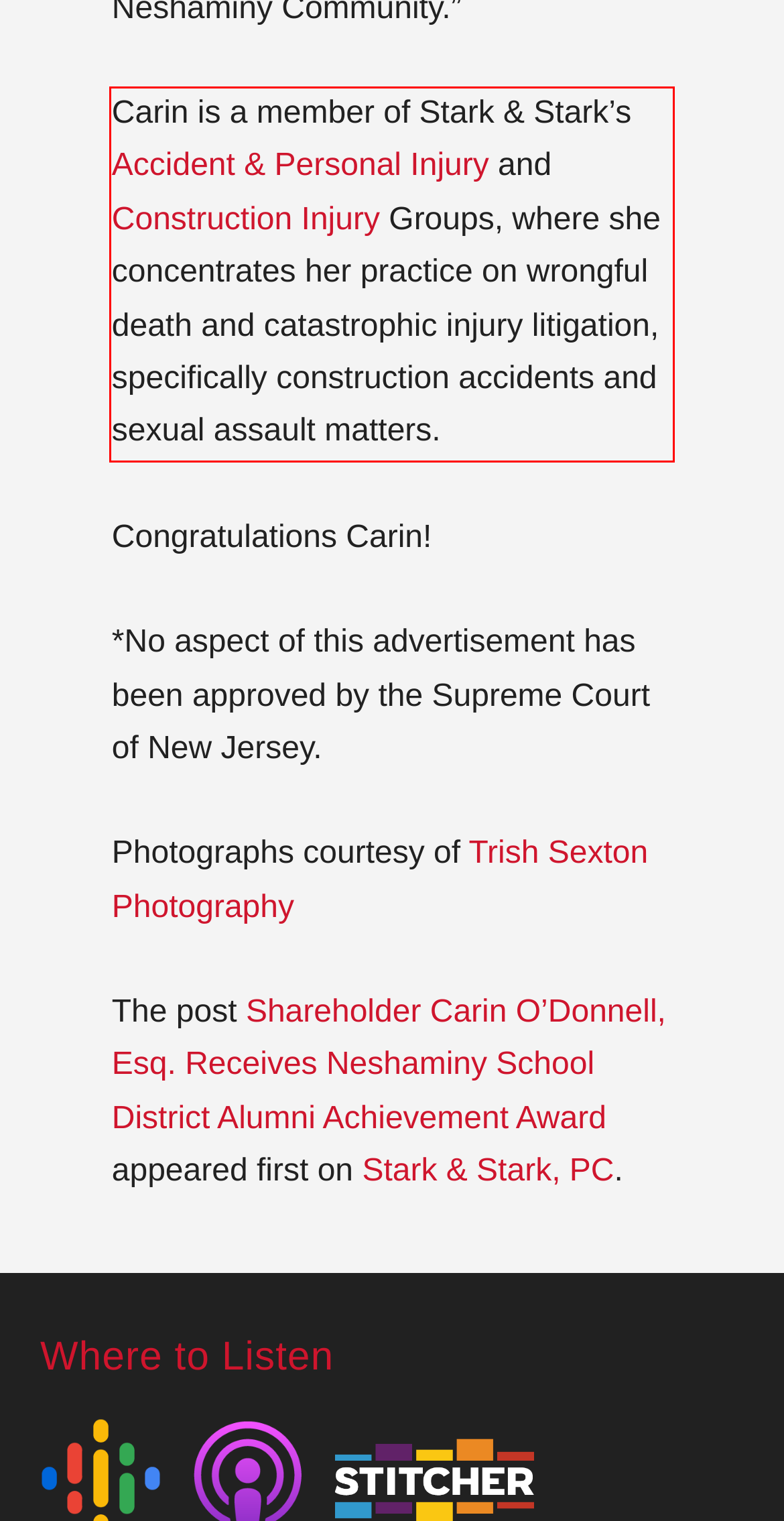You are looking at a screenshot of a webpage with a red rectangle bounding box. Use OCR to identify and extract the text content found inside this red bounding box.

Carin is a member of Stark & Stark’s Accident & Personal Injury and Construction Injury Groups, where she concentrates her practice on wrongful death and catastrophic injury litigation, specifically construction accidents and sexual assault matters.